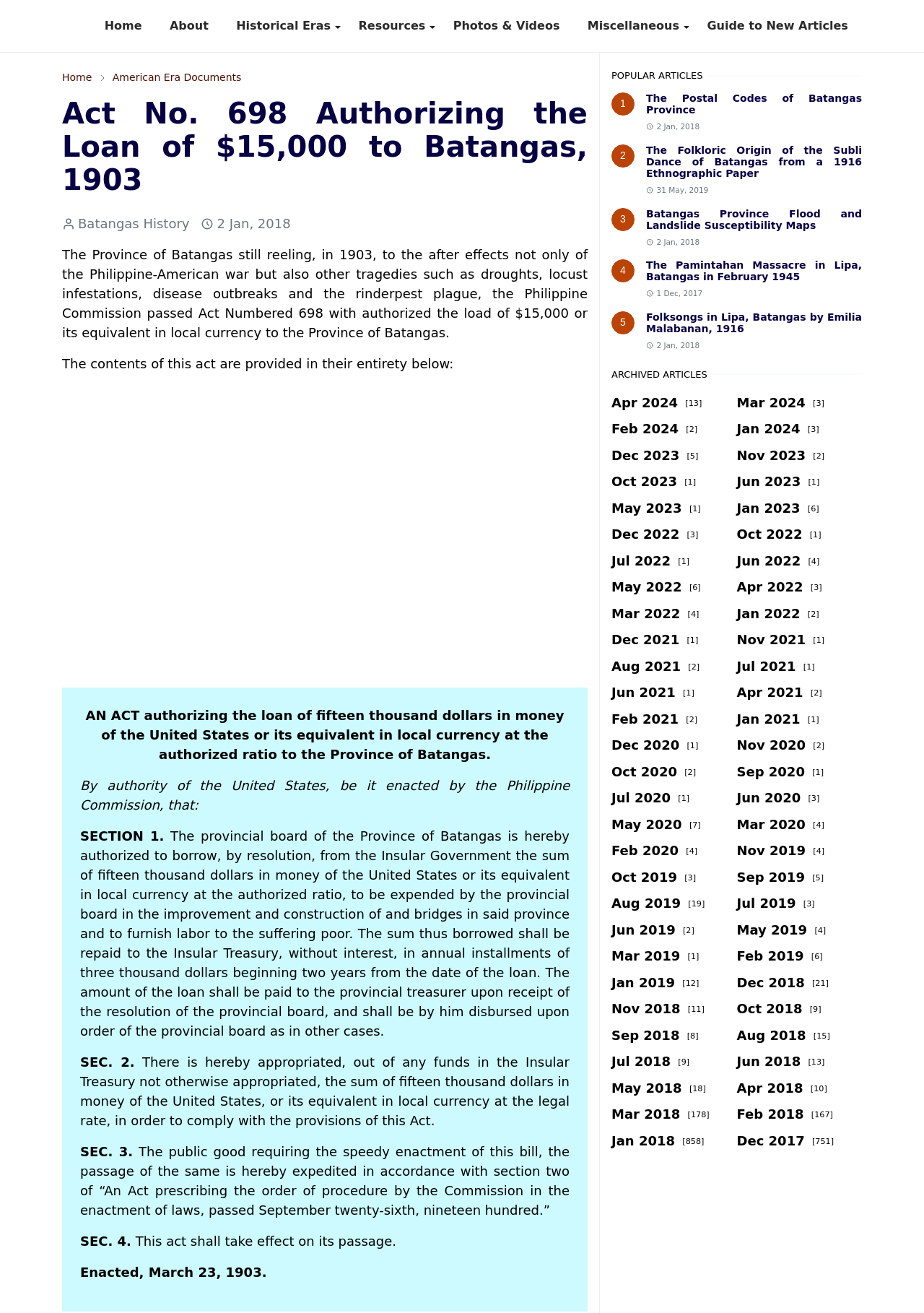Reply to the question with a single word or phrase:
What is the name of the province being discussed?

Batangas